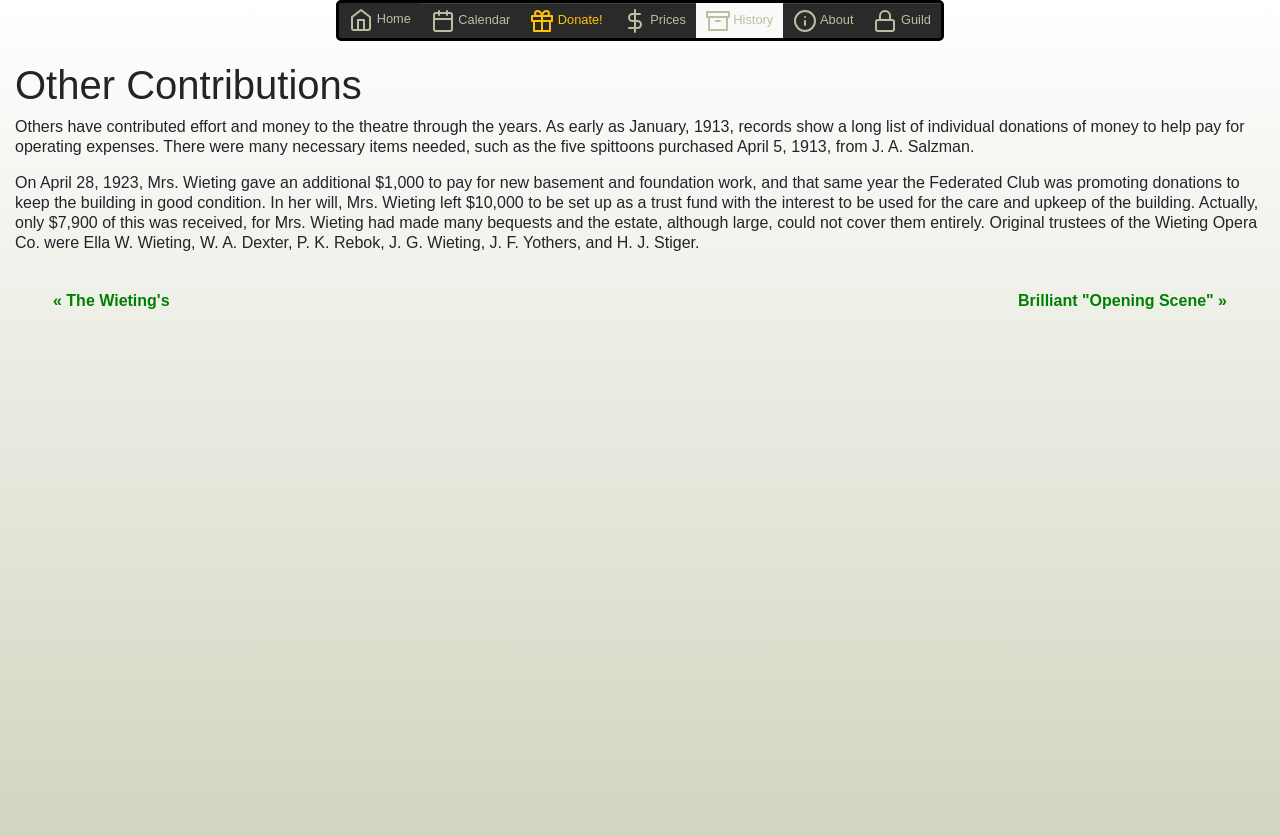Please indicate the bounding box coordinates of the element's region to be clicked to achieve the instruction: "view calendar". Provide the coordinates as four float numbers between 0 and 1, i.e., [left, top, right, bottom].

[0.329, 0.005, 0.406, 0.045]